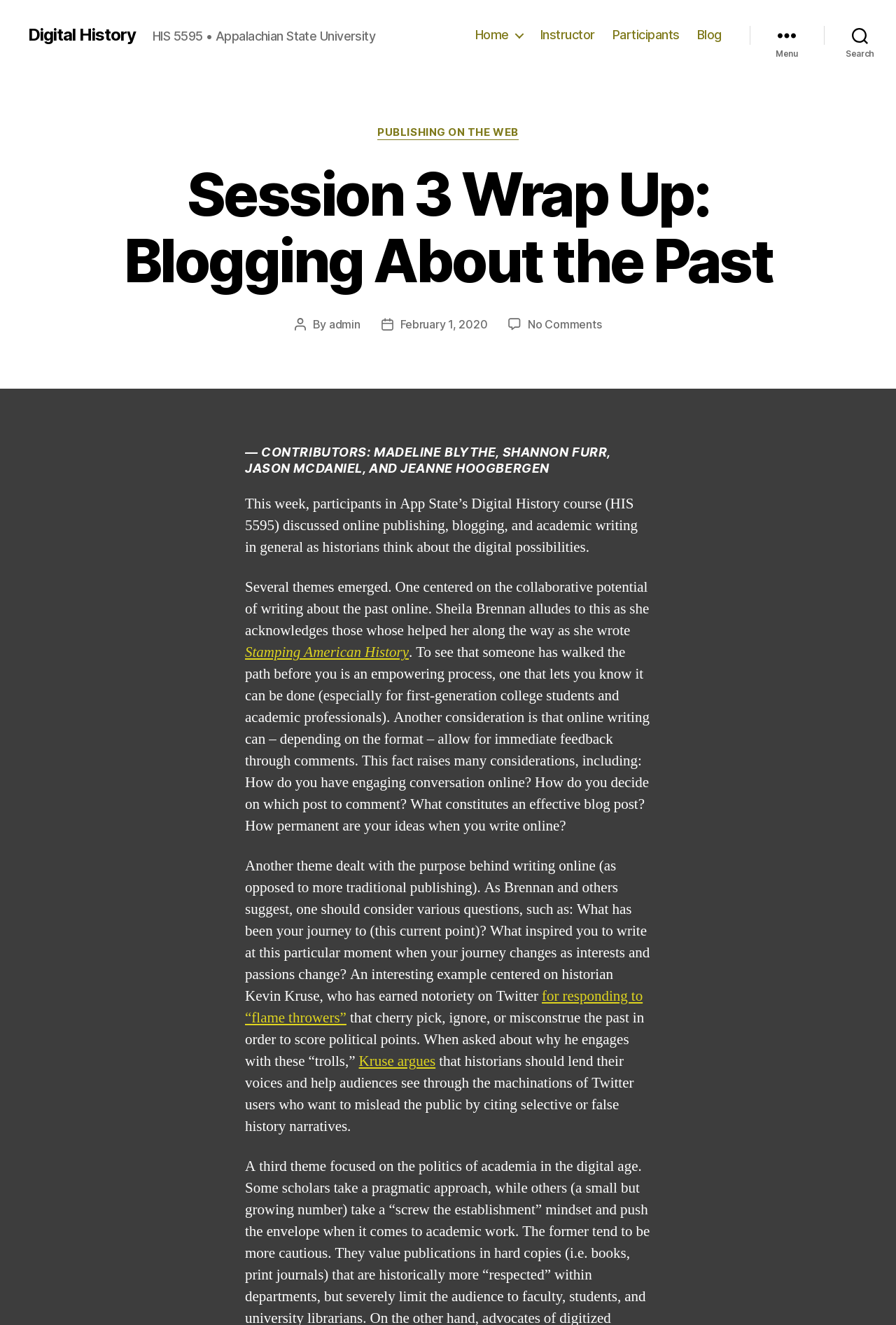Please identify the bounding box coordinates of the clickable area that will fulfill the following instruction: "View the 'PUBLISHING ON THE WEB' category". The coordinates should be in the format of four float numbers between 0 and 1, i.e., [left, top, right, bottom].

[0.421, 0.095, 0.579, 0.106]